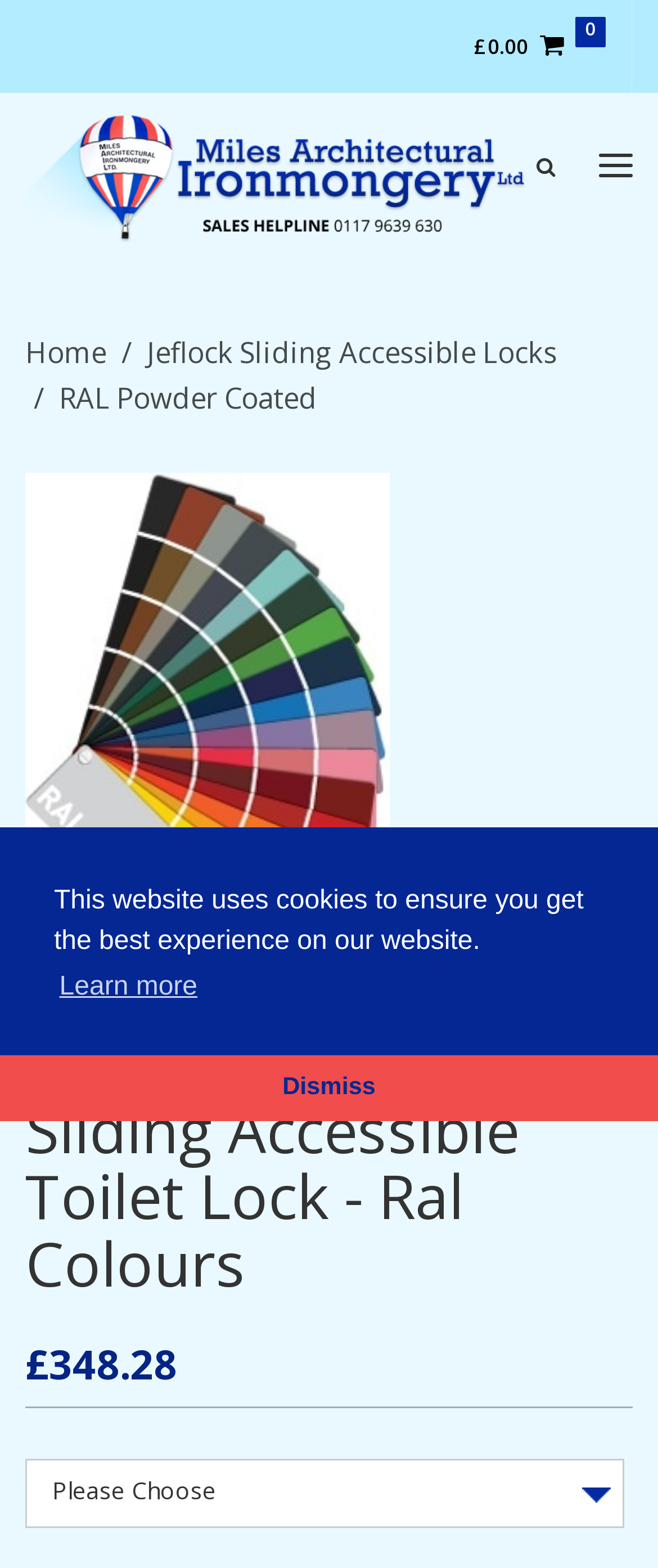Identify the bounding box coordinates for the element that needs to be clicked to fulfill this instruction: "Learn more about cookies". Provide the coordinates in the format of four float numbers between 0 and 1: [left, top, right, bottom].

[0.082, 0.614, 0.308, 0.647]